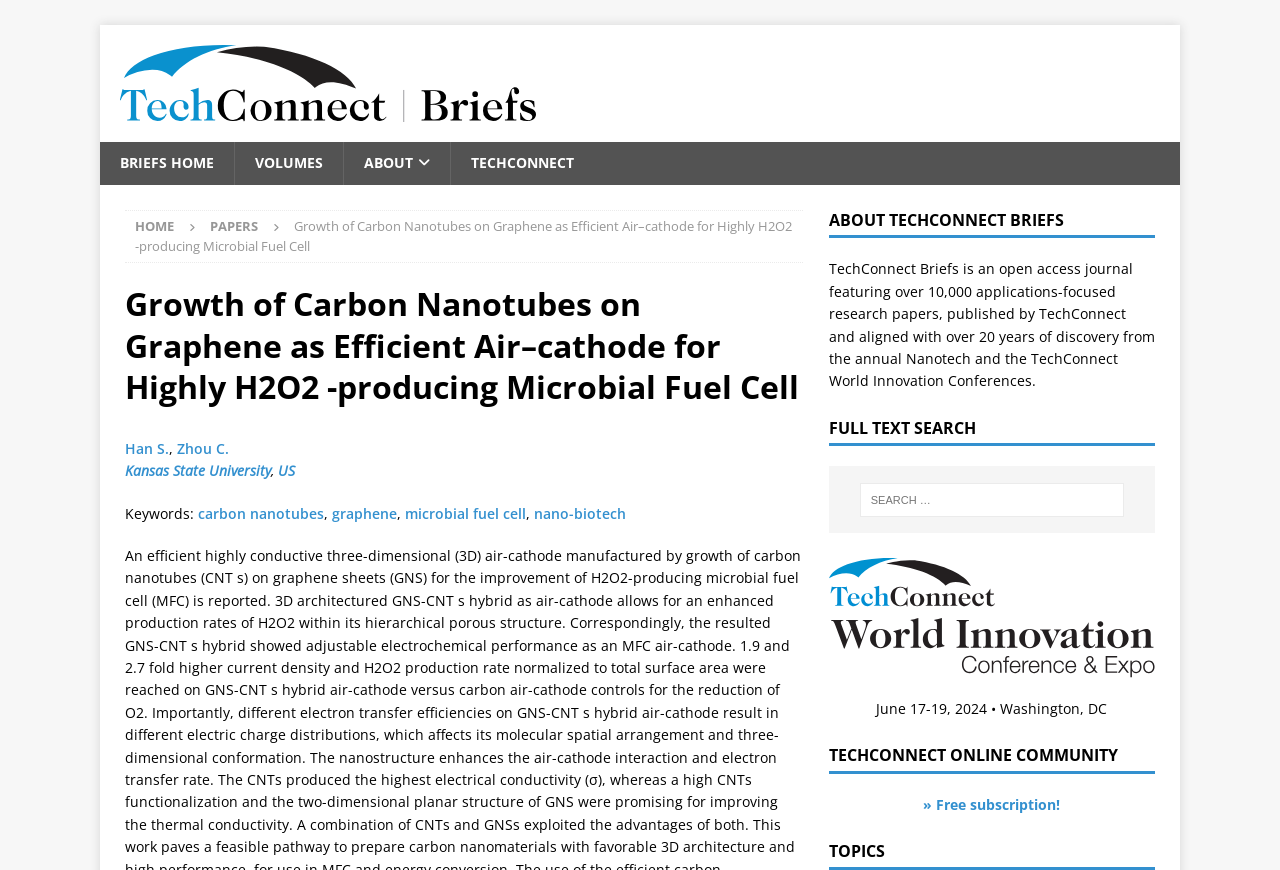Find the bounding box coordinates of the element's region that should be clicked in order to follow the given instruction: "Visit the TechConnect World website". The coordinates should consist of four float numbers between 0 and 1, i.e., [left, top, right, bottom].

[0.647, 0.754, 0.902, 0.776]